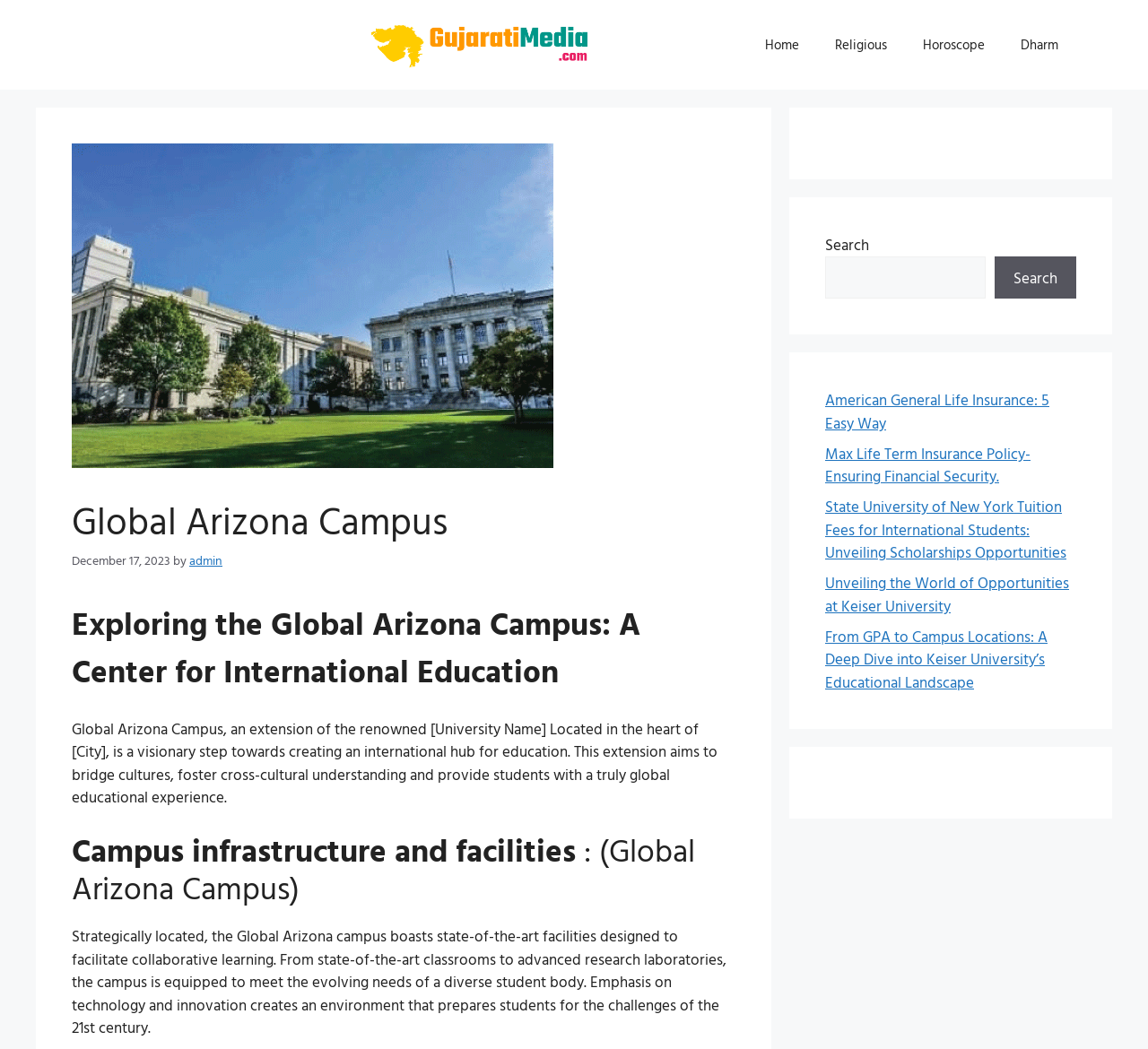Determine the bounding box of the UI element mentioned here: "parent_node: Search name="s"". The coordinates must be in the format [left, top, right, bottom] with values ranging from 0 to 1.

[0.719, 0.244, 0.859, 0.285]